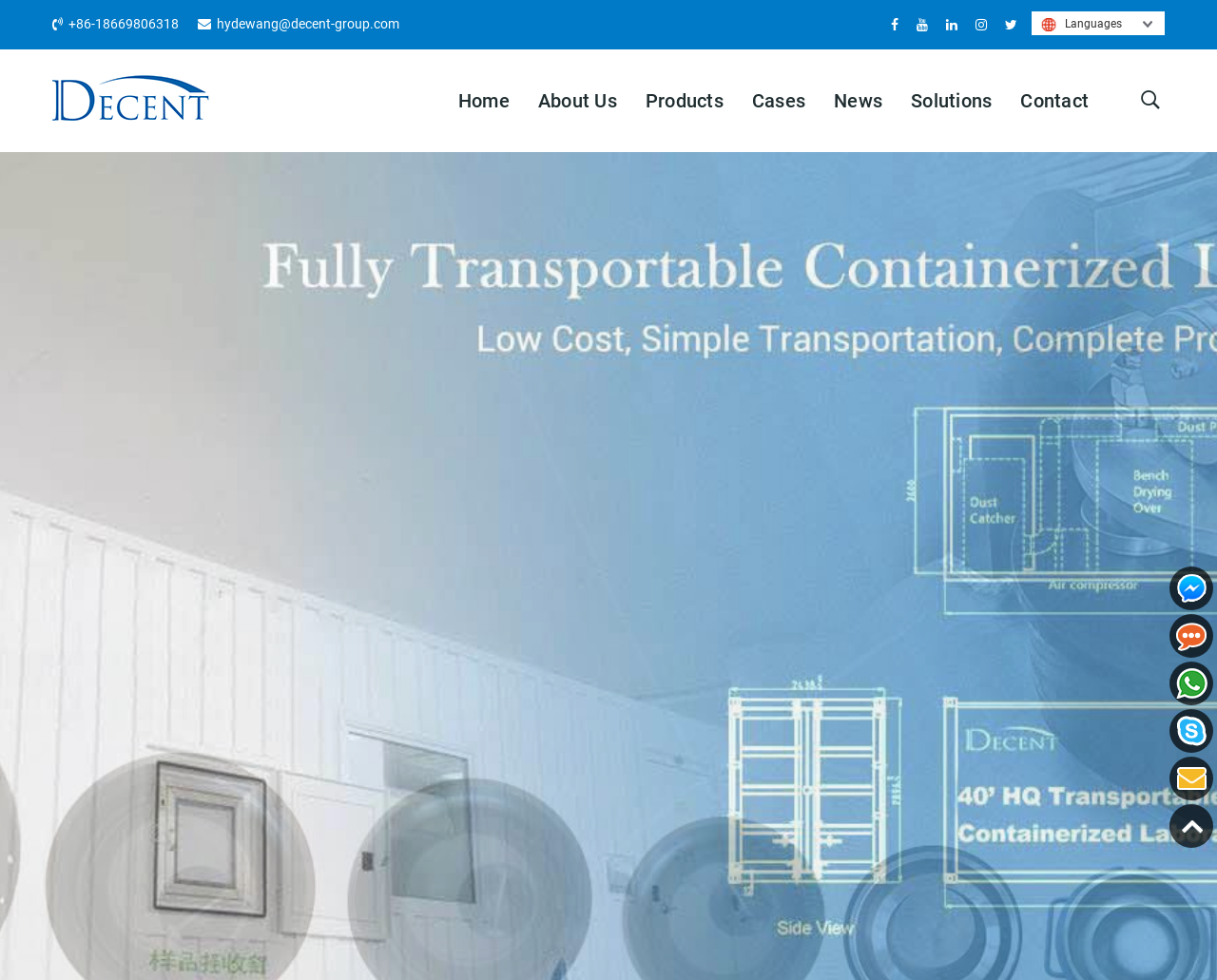Give a one-word or one-phrase response to the question:
How many language options are available on the webpage?

Multiple